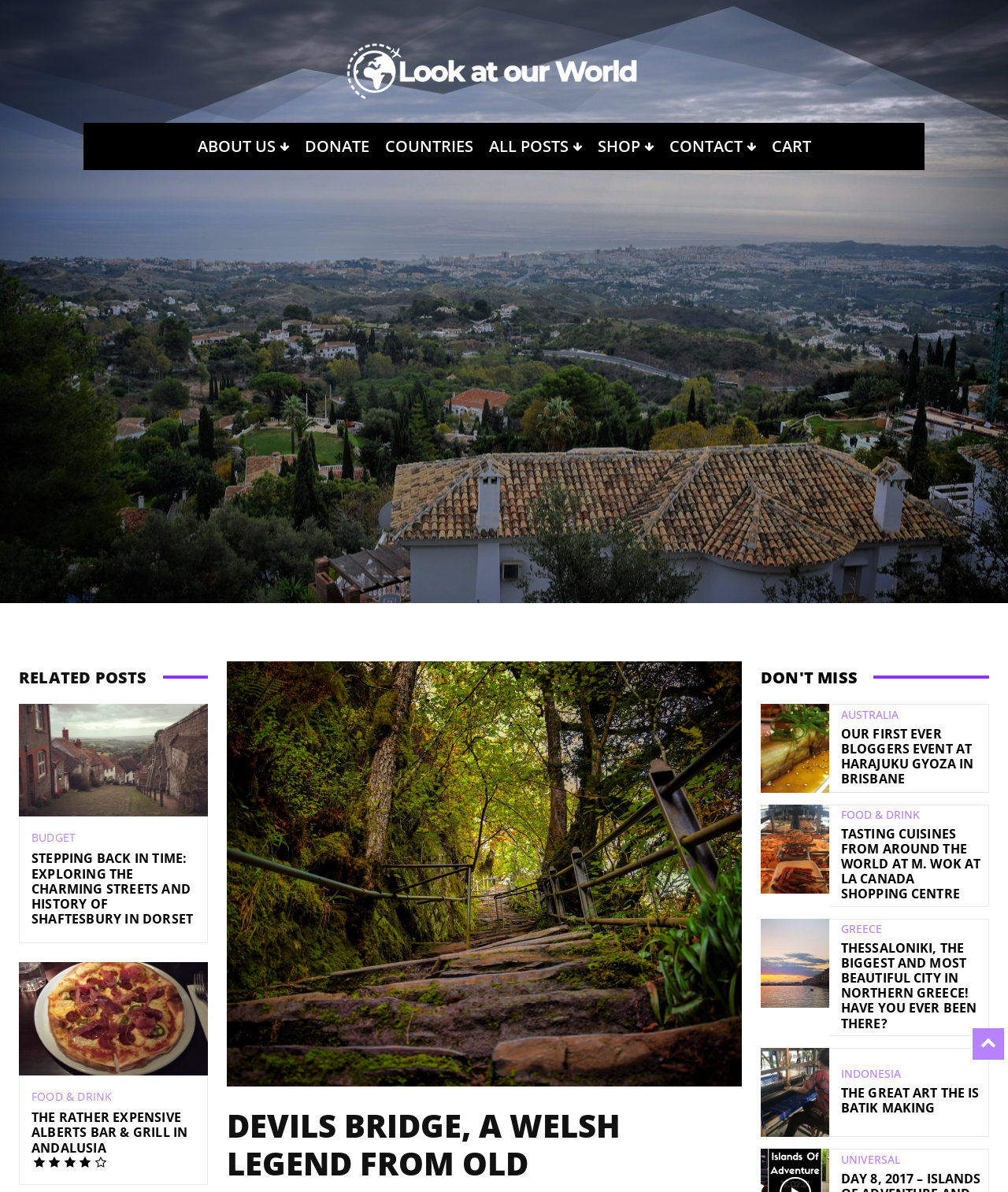Please determine the bounding box coordinates of the element to click on in order to accomplish the following task: "Read about Devils Bridge, a Welsh Legend from Old". Ensure the coordinates are four float numbers ranging from 0 to 1, i.e., [left, top, right, bottom].

[0.225, 0.928, 0.736, 0.992]